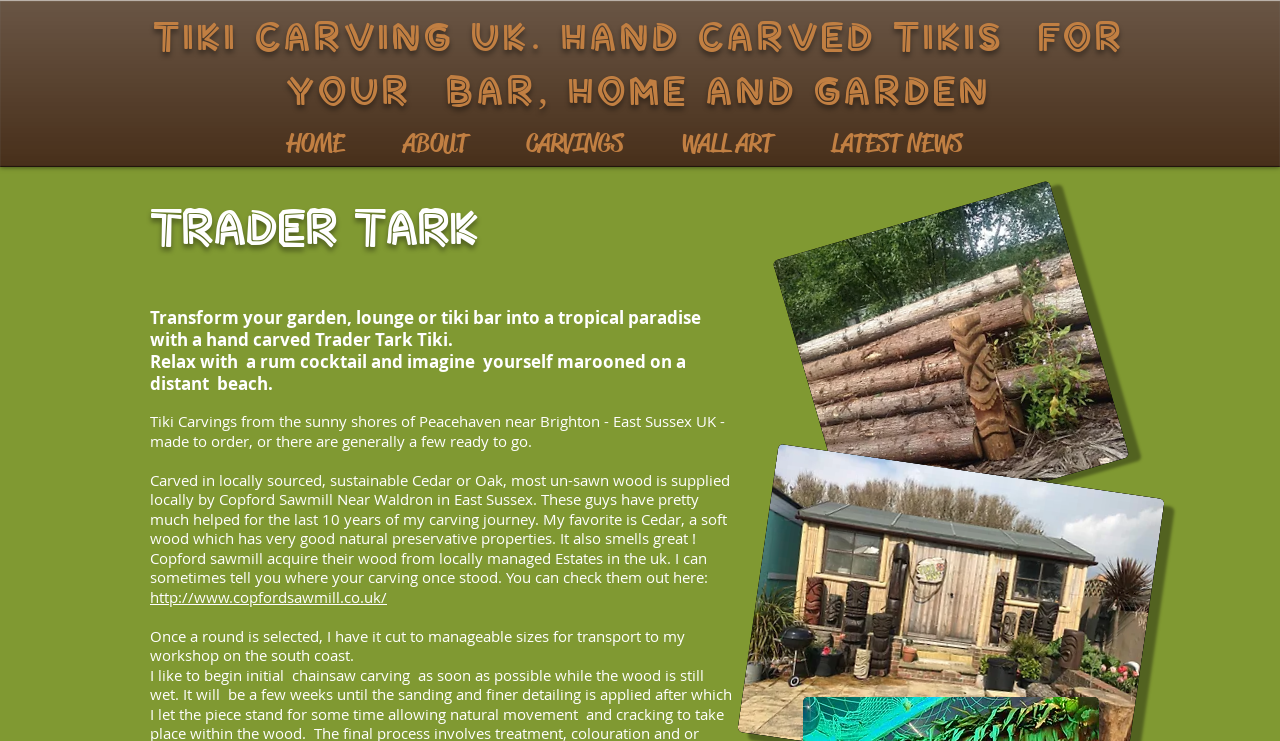Please respond in a single word or phrase: 
What is the purpose of the tiki carvings?

Transform garden or lounge